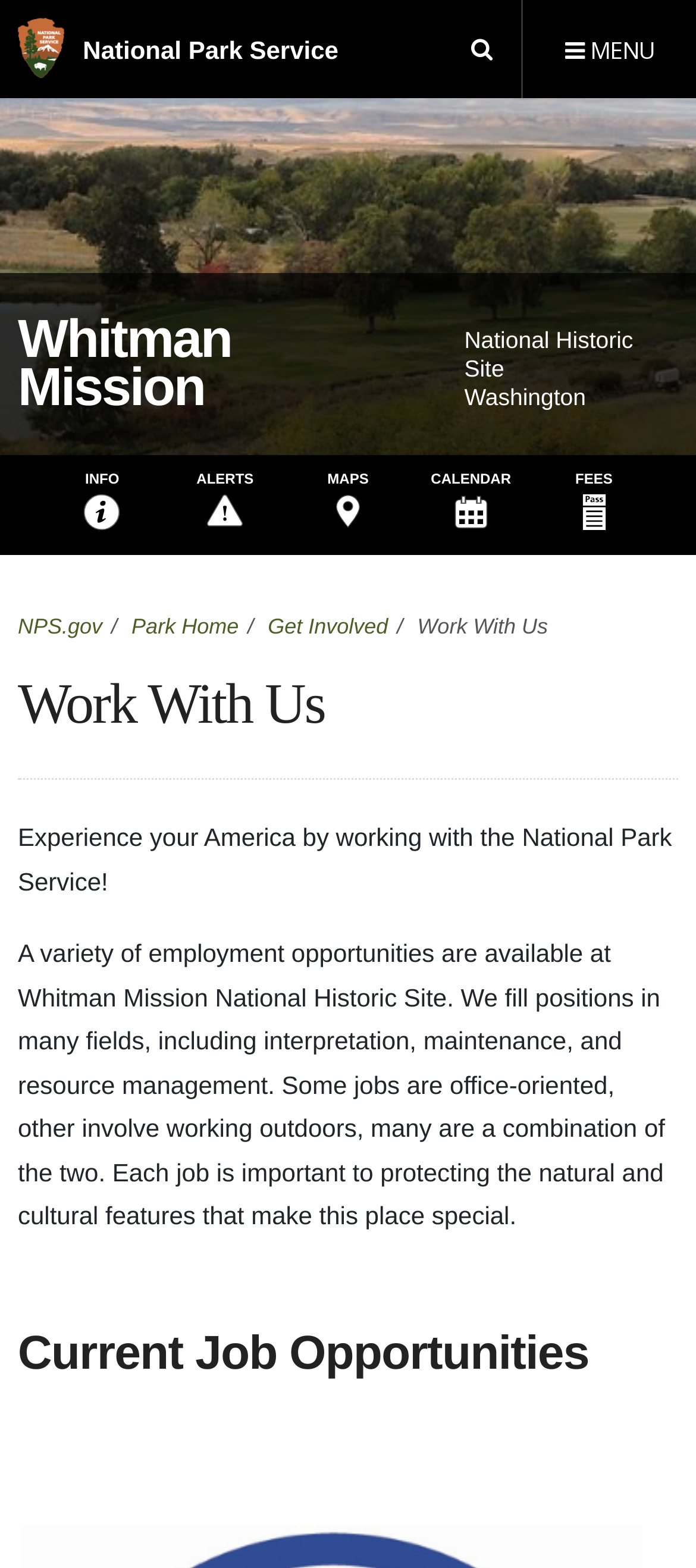Please give a concise answer to this question using a single word or phrase: 
How many links are there in the top navigation menu?

5